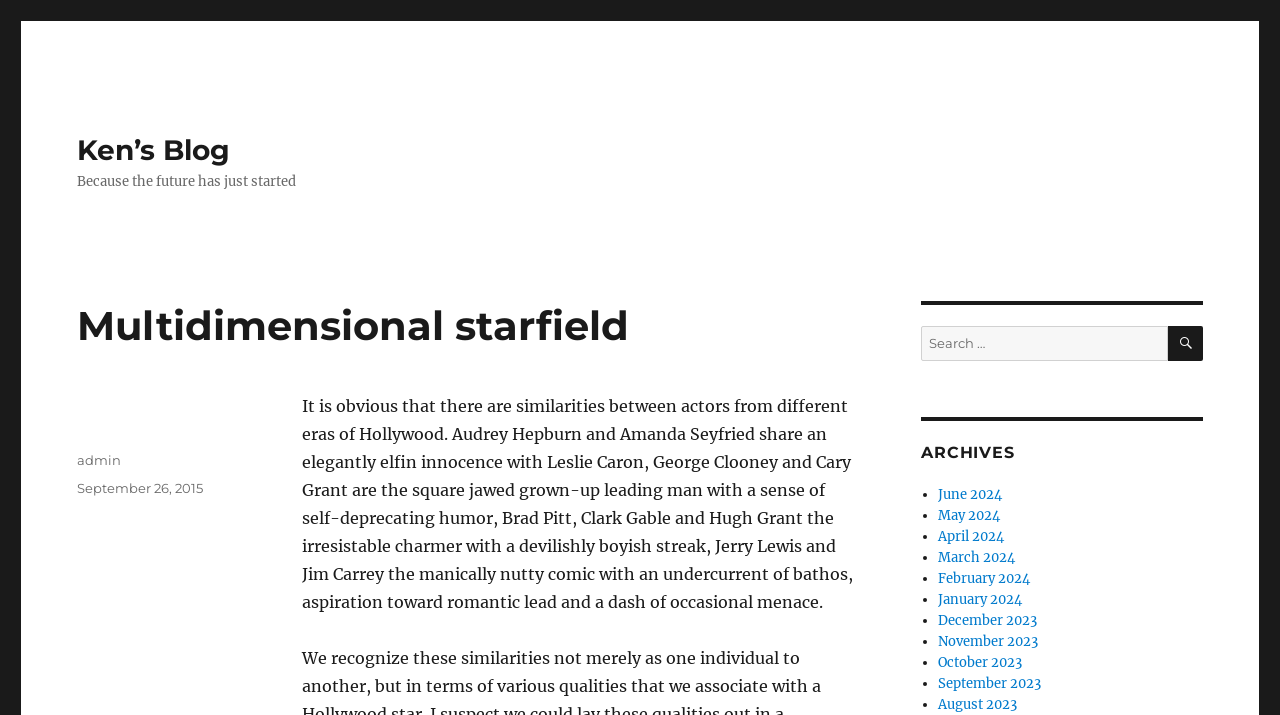Pinpoint the bounding box coordinates of the element to be clicked to execute the instruction: "Explore archives from June 2024".

[0.733, 0.68, 0.783, 0.703]